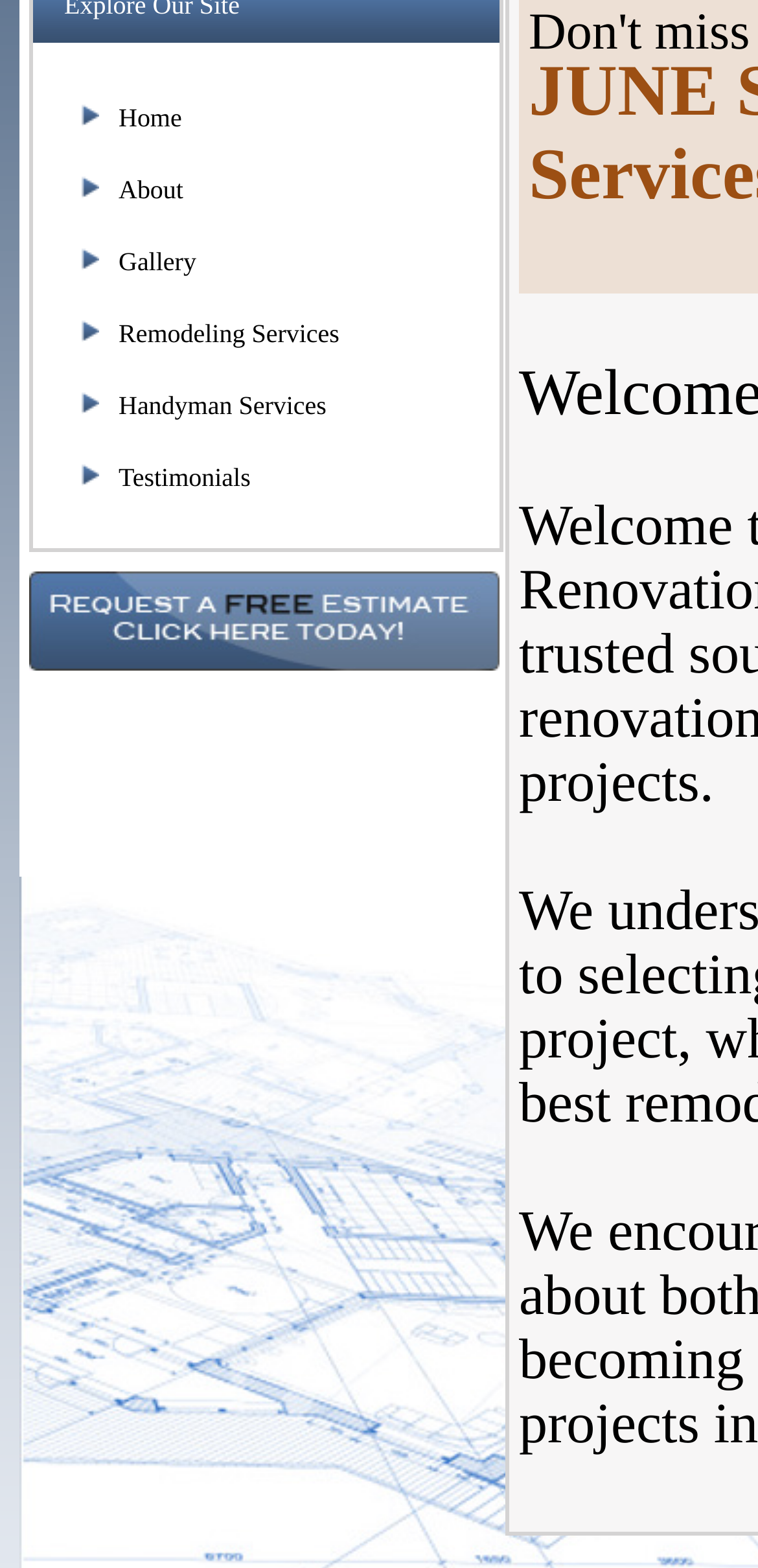Bounding box coordinates are given in the format (top-left x, top-left y, bottom-right x, bottom-right y). All values should be floating point numbers between 0 and 1. Provide the bounding box coordinate for the UI element described as: Handyman Services

[0.156, 0.249, 0.431, 0.268]